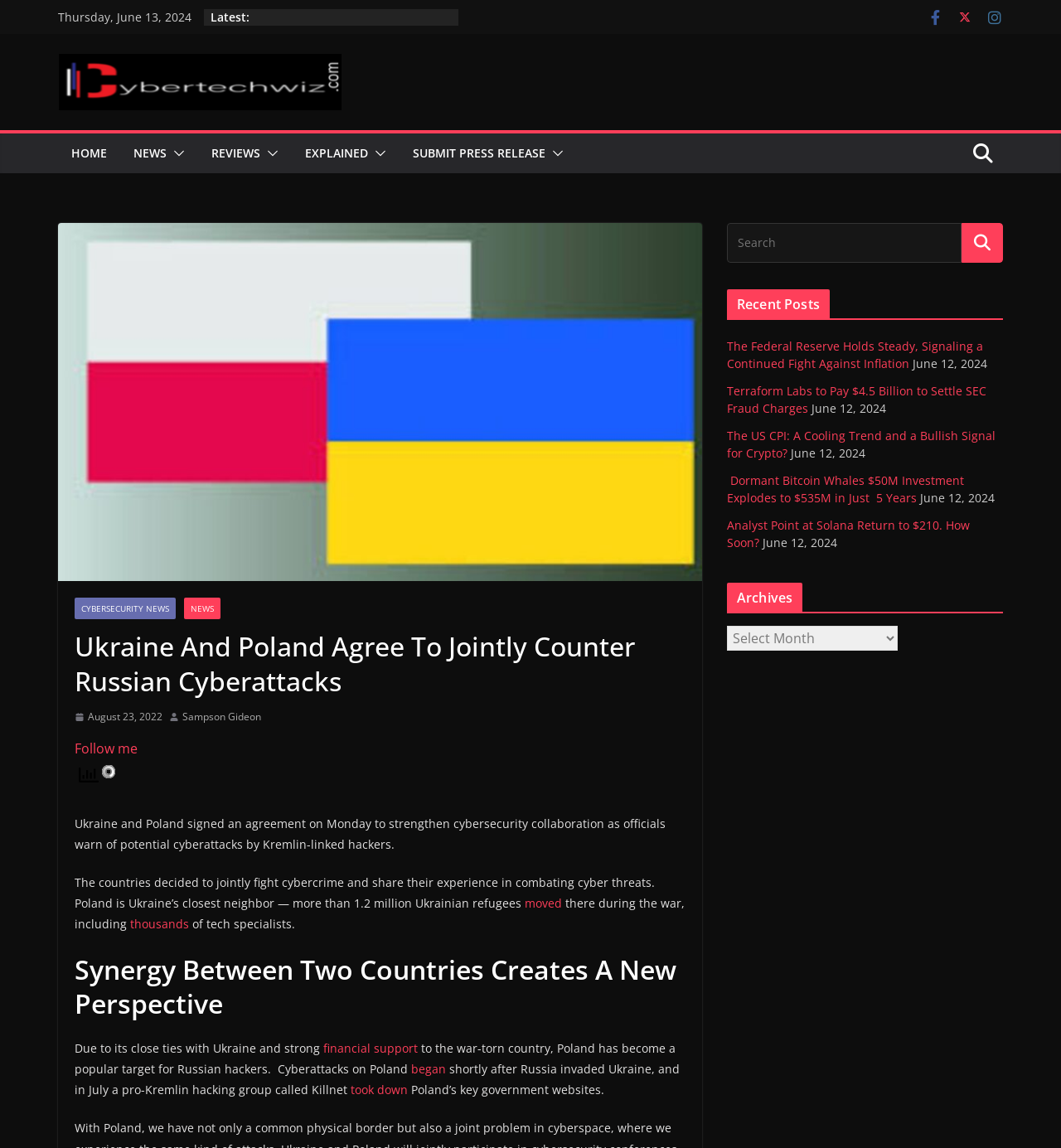Determine the bounding box for the HTML element described here: "parent_node: SUBMIT PRESS RELEASE". The coordinates should be given as [left, top, right, bottom] with each number being a float between 0 and 1.

[0.514, 0.124, 0.531, 0.144]